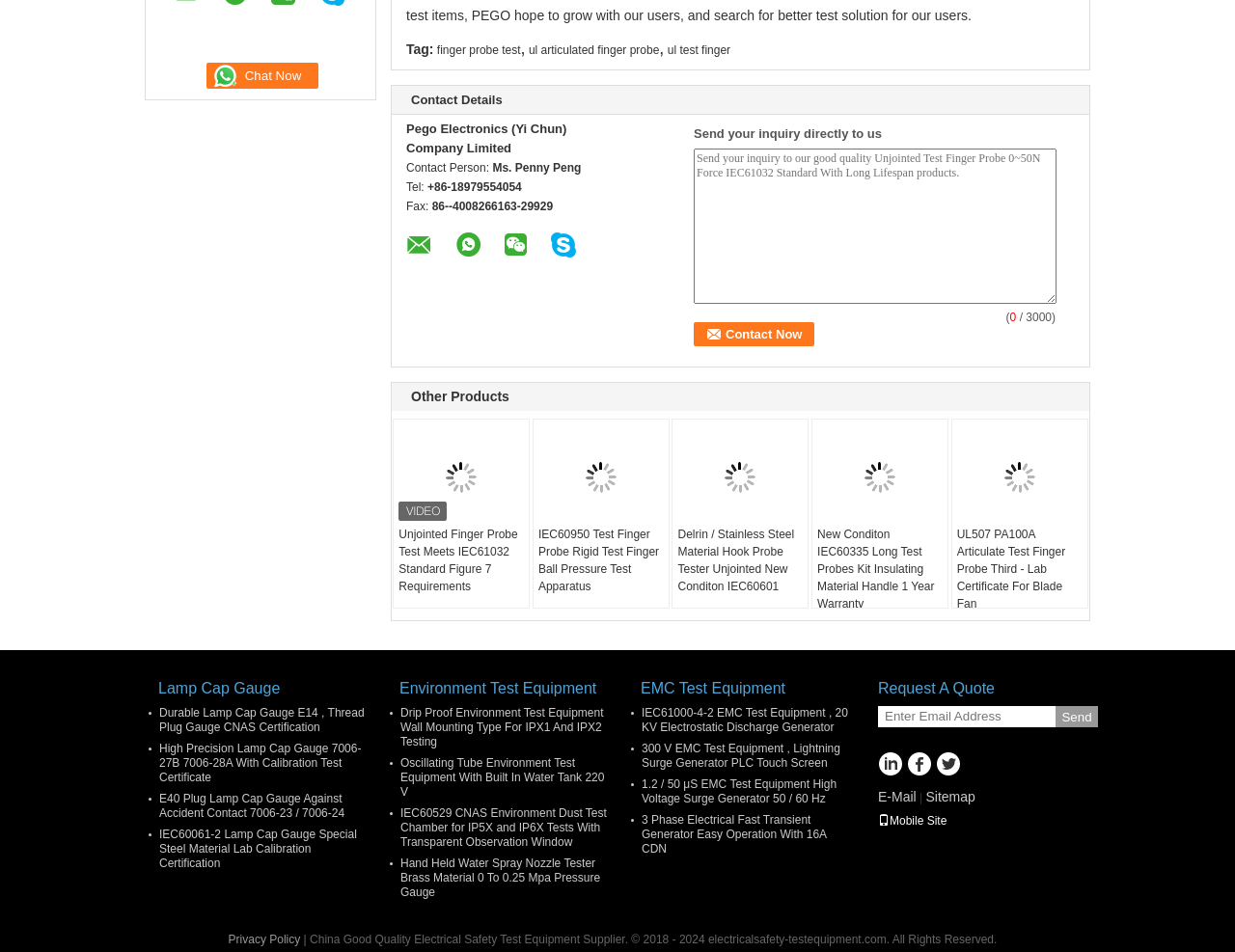Using the description "Send", locate and provide the bounding box of the UI element.

[0.855, 0.742, 0.889, 0.764]